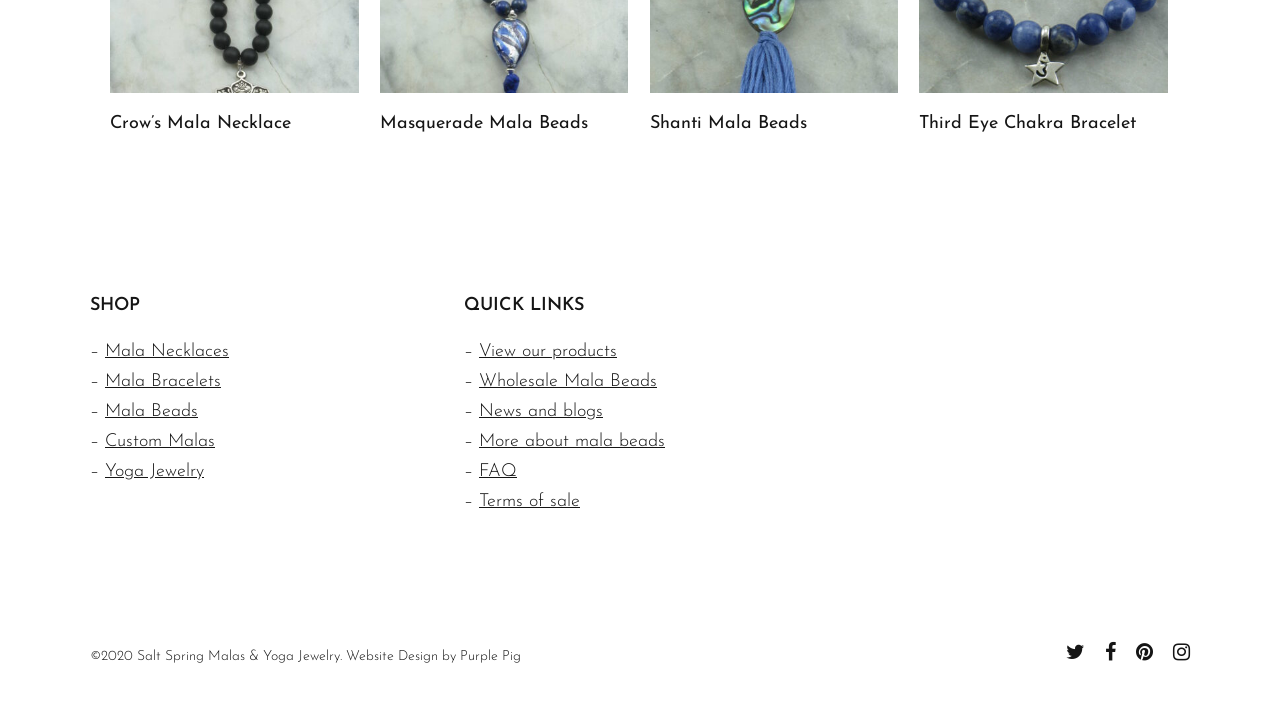Determine the bounding box coordinates for the area that should be clicked to carry out the following instruction: "Read more about Crow's Mala Necklace".

[0.086, 0.131, 0.157, 0.188]